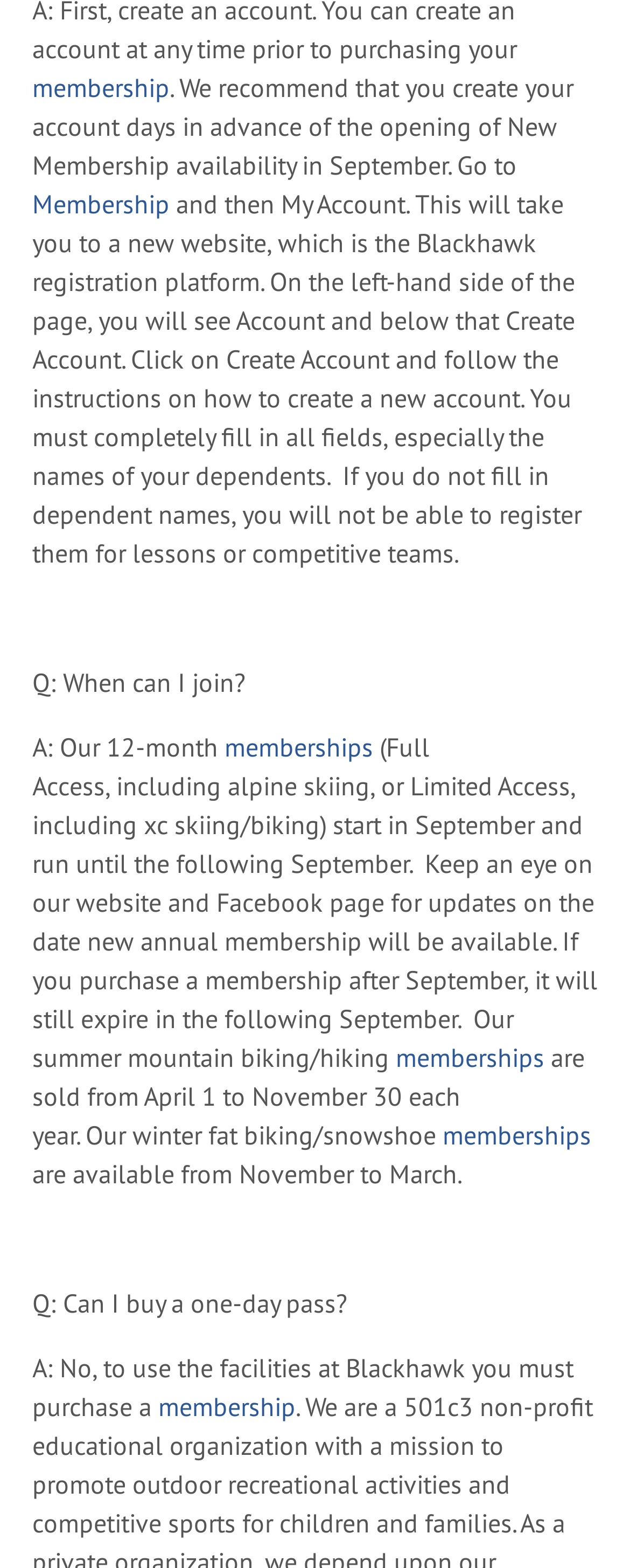Please provide a comprehensive response to the question based on the details in the image: When are winter fat biking/snowshoe memberships available?

The webpage states that winter fat biking/snowshoe memberships are available from November to March.